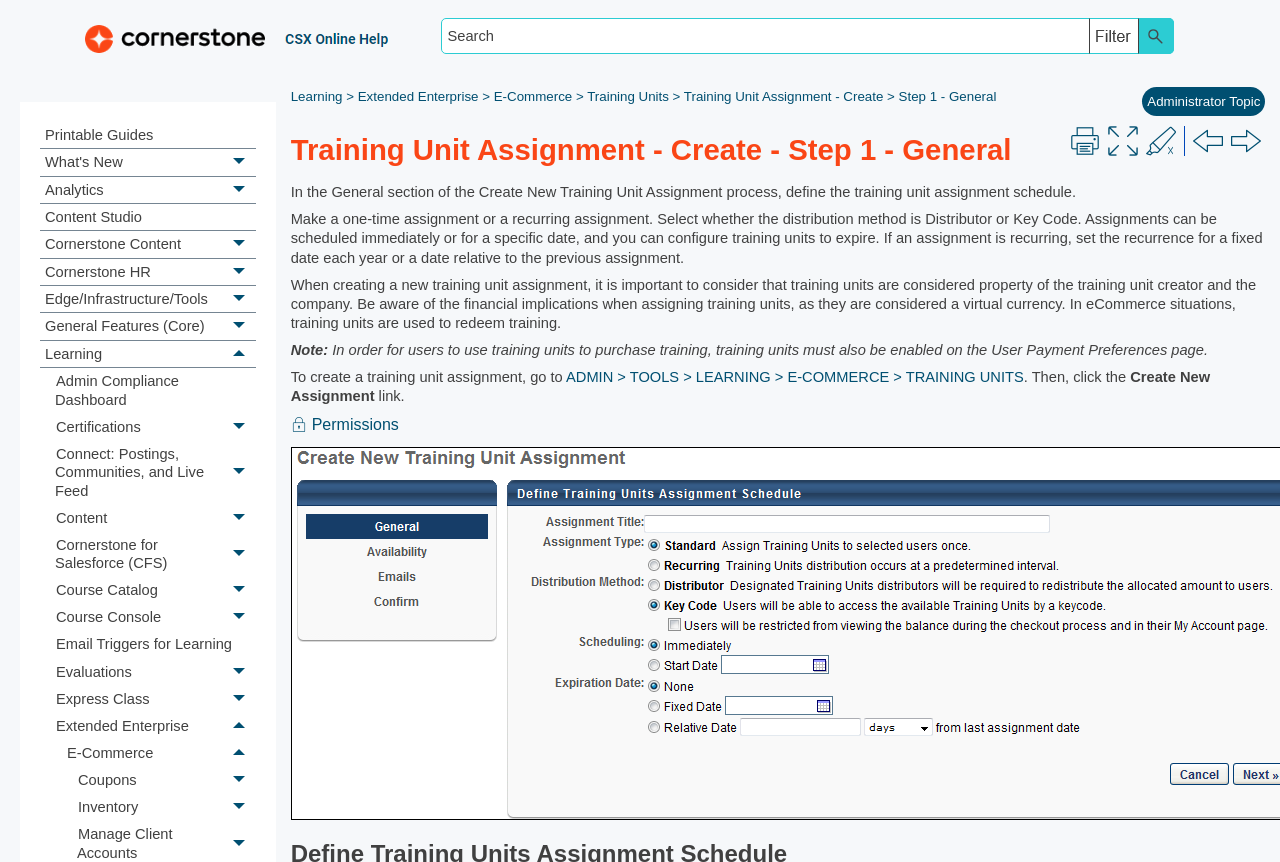Provide an in-depth description of the elements and layout of the webpage.

This webpage is a training unit assignment creation page, specifically on Step 1 - General. At the top, there is a link to skip to the main content and a link to the Cornerstone Online Help Homepage, accompanied by an image. A search box and search filter button are also located at the top. 

On the left side, there is a menu with various links, including Printable Guides, What's New, Analytics, Content Studio, and more. Some of these links have accompanying buttons that can be expanded. 

In the main content area, there is a heading that reads "Training Unit Assignment - Create - Step 1 - General". Below this, there are several paragraphs of text that provide instructions and information about creating a new training unit assignment. The text explains the importance of considering financial implications and the need to enable training units on the User Payment Preferences page. 

There are also several buttons and links on the page, including a "Print" button, an "Expand all" button, a "Remove Highlights" button, and navigation buttons to move to the previous or next page. Additionally, there is a "Closed Permissions" button that can be expanded to reveal more options.